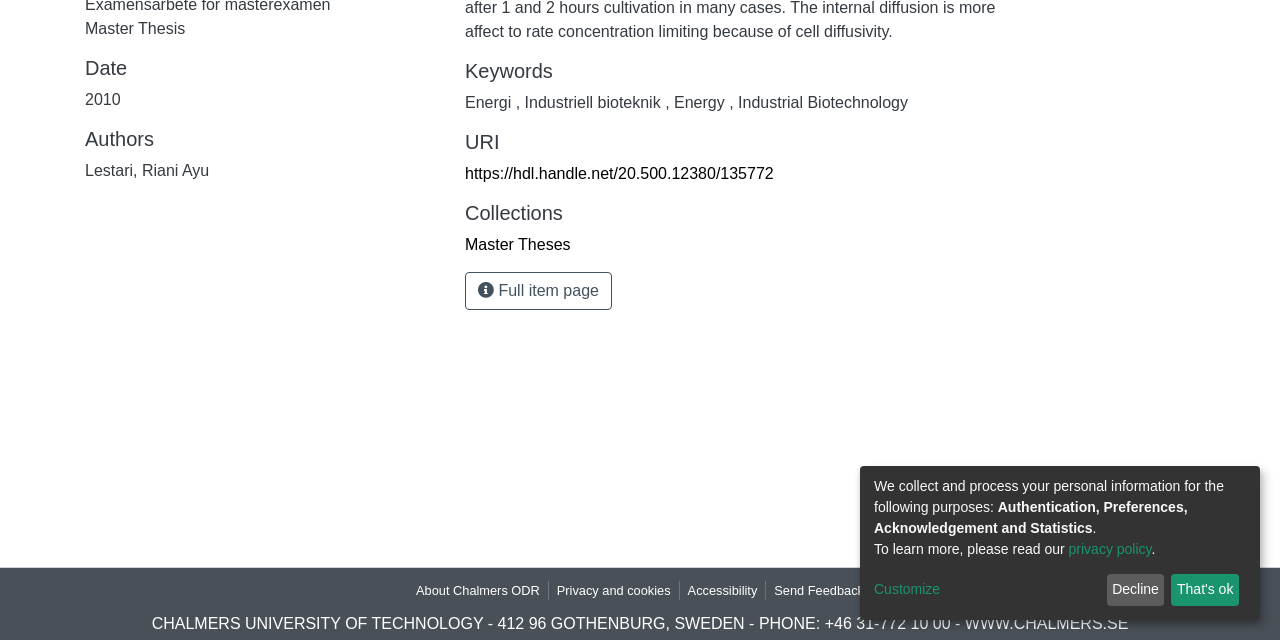Please find the bounding box for the following UI element description. Provide the coordinates in (top-left x, top-left y, bottom-right x, bottom-right y) format, with values between 0 and 1: About Chalmers ODR

[0.319, 0.908, 0.428, 0.938]